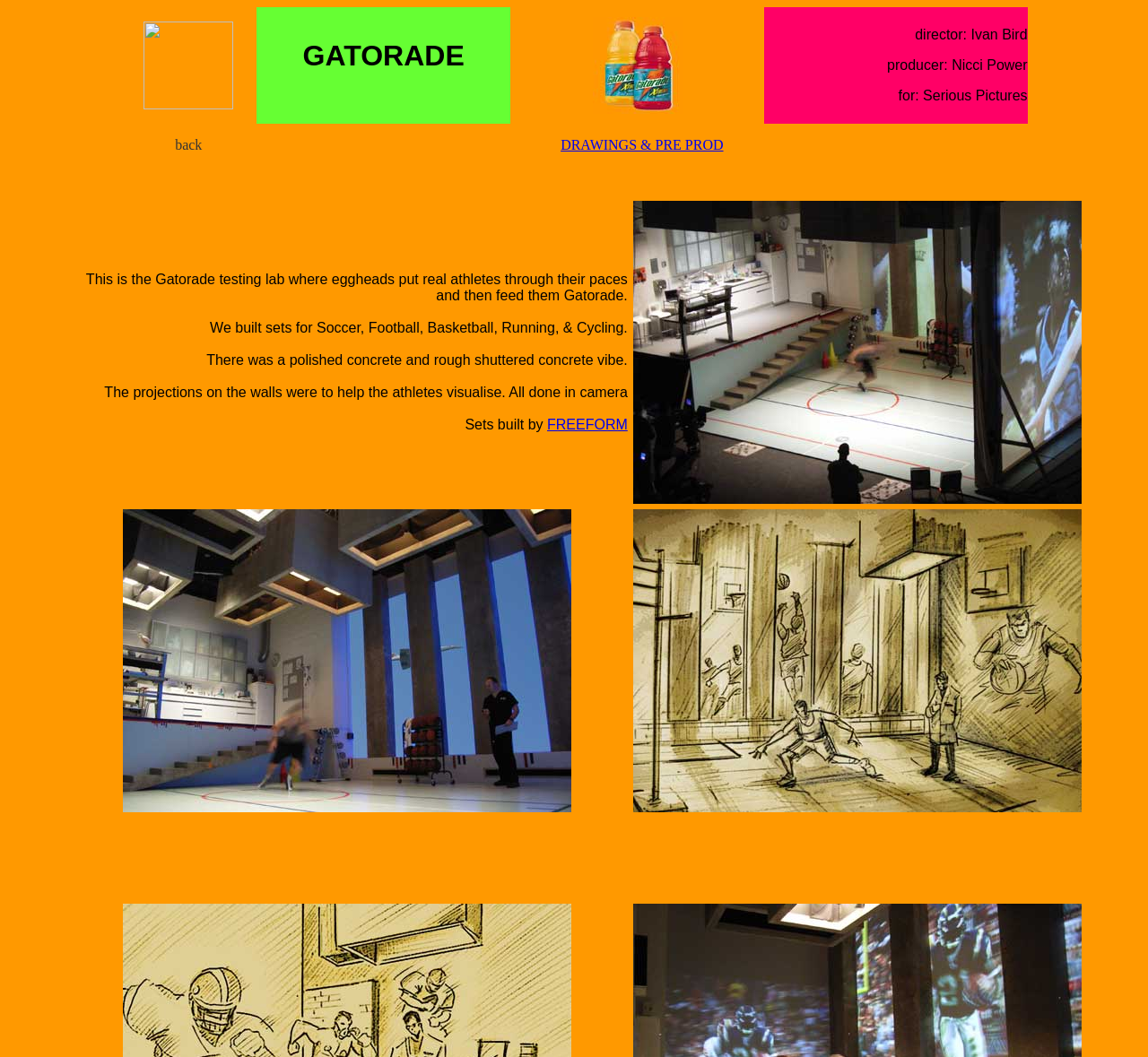Please specify the bounding box coordinates in the format (top-left x, top-left y, bottom-right x, bottom-right y), with all values as floating point numbers between 0 and 1. Identify the bounding box of the UI element described by: FREEFORM

[0.477, 0.394, 0.547, 0.409]